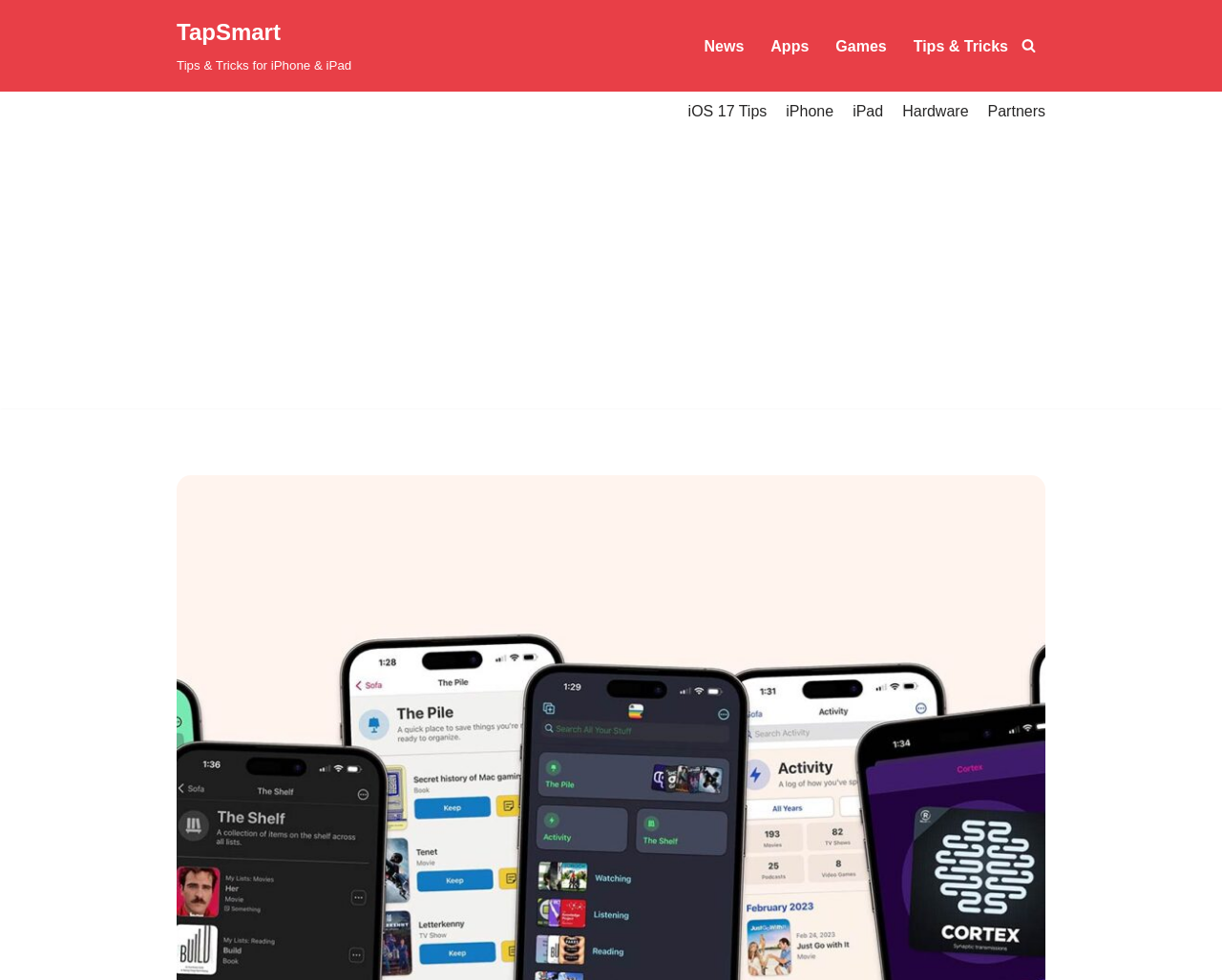Is there a search function on the website?
Based on the image, answer the question with as much detail as possible.

I found a link element with the text 'Search' which indicates that the website has a search function.